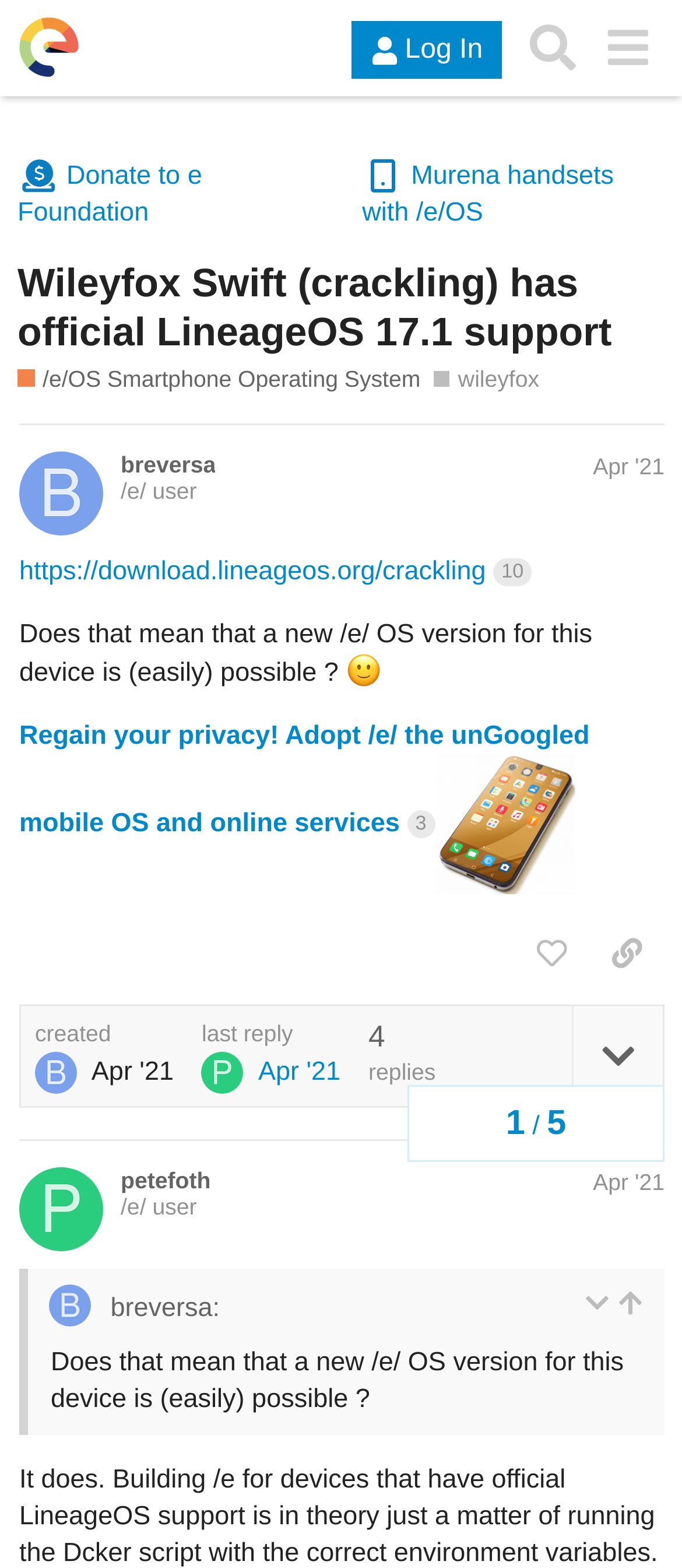Please specify the bounding box coordinates of the clickable region necessary for completing the following instruction: "Donate to e Foundation". The coordinates must consist of four float numbers between 0 and 1, i.e., [left, top, right, bottom].

[0.026, 0.102, 0.296, 0.145]